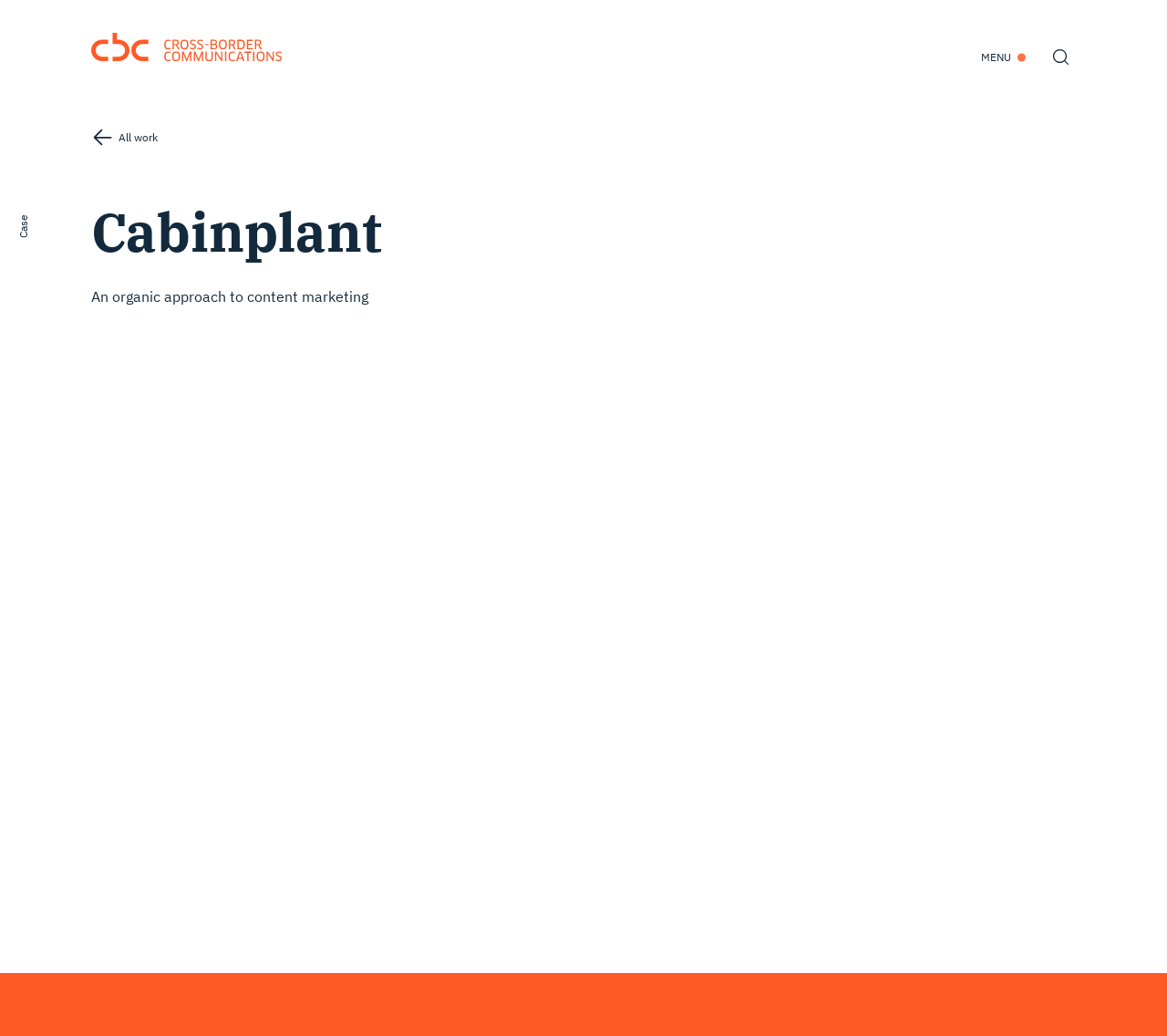Refer to the image and provide a thorough answer to this question:
What is the function of the button at the top right corner?

I found the answer by looking at the button element with the text 'CLOSE' which is located at [0.896, 0.045, 0.922, 0.065]. This button is likely to be a close button, possibly for a menu or a popup.